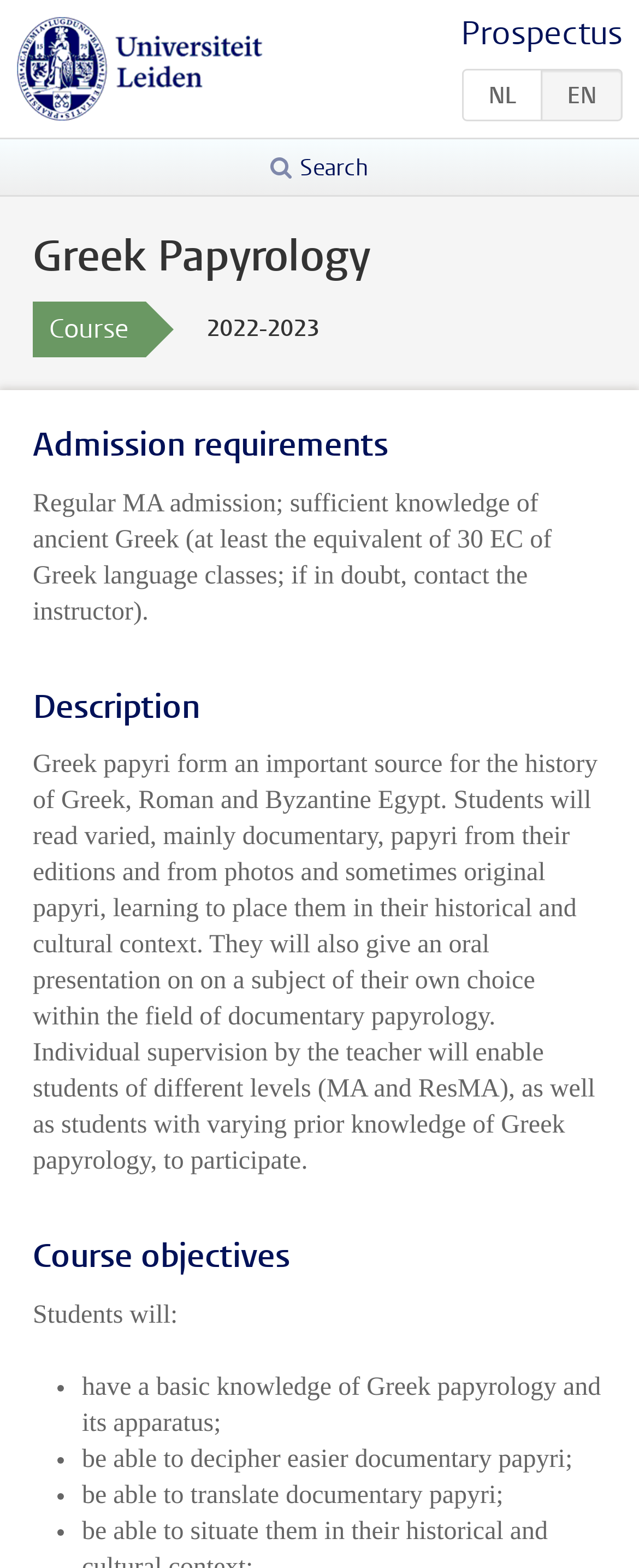Please give a one-word or short phrase response to the following question: 
What is the course name?

Greek Papyrology